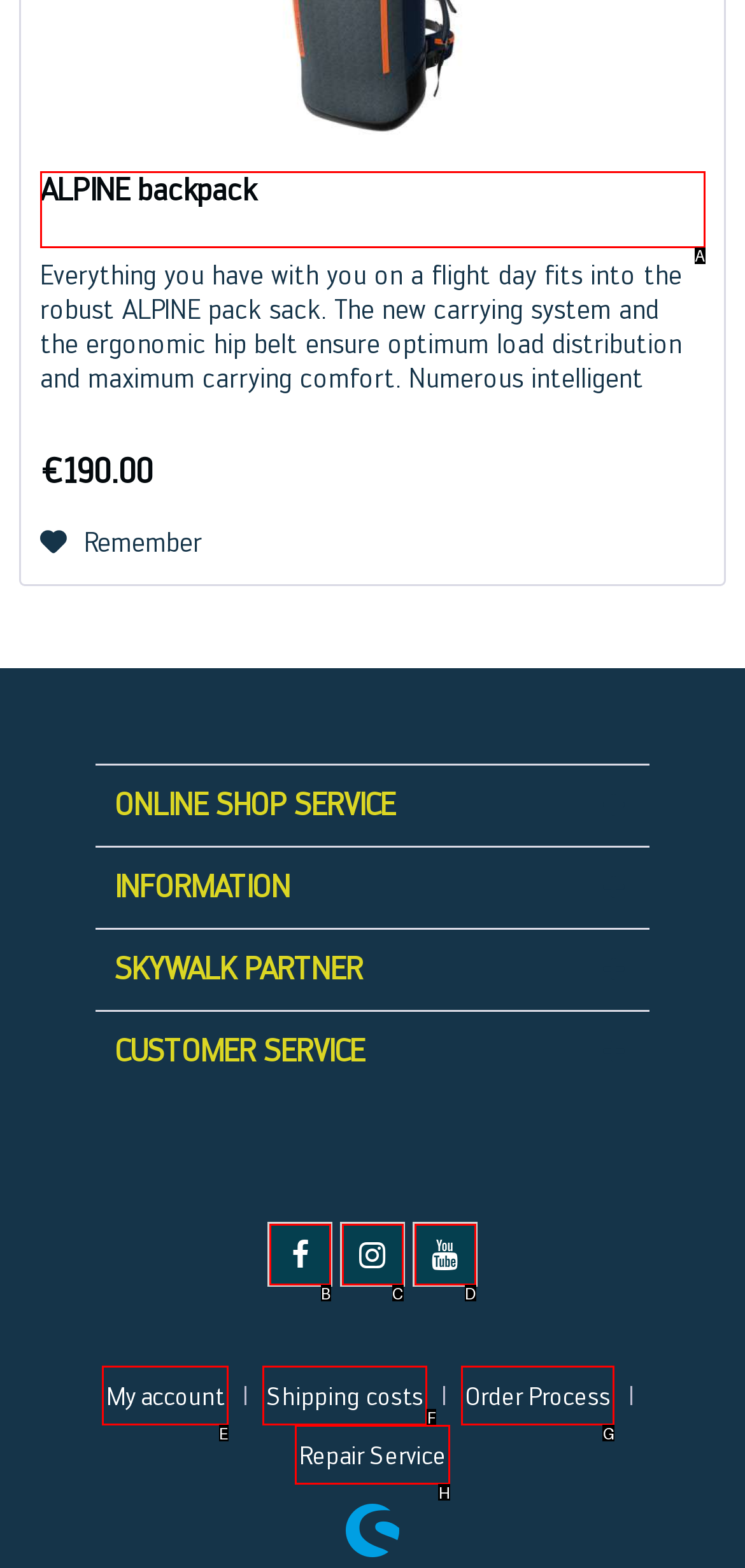Pick the right letter to click to achieve the task: Open my account
Answer with the letter of the correct option directly.

E